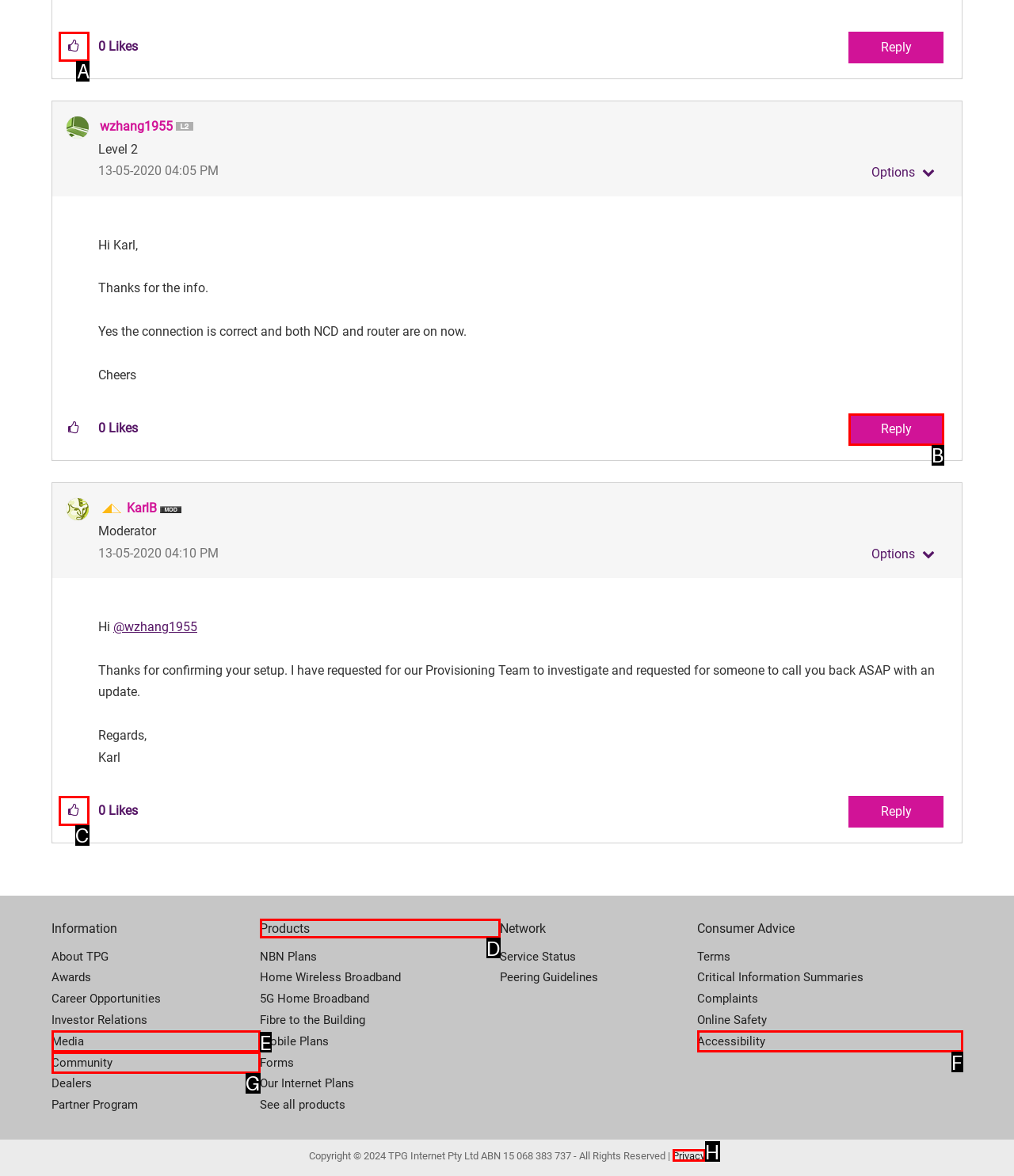Find the appropriate UI element to complete the task: Give kudos to this post. Indicate your choice by providing the letter of the element.

A